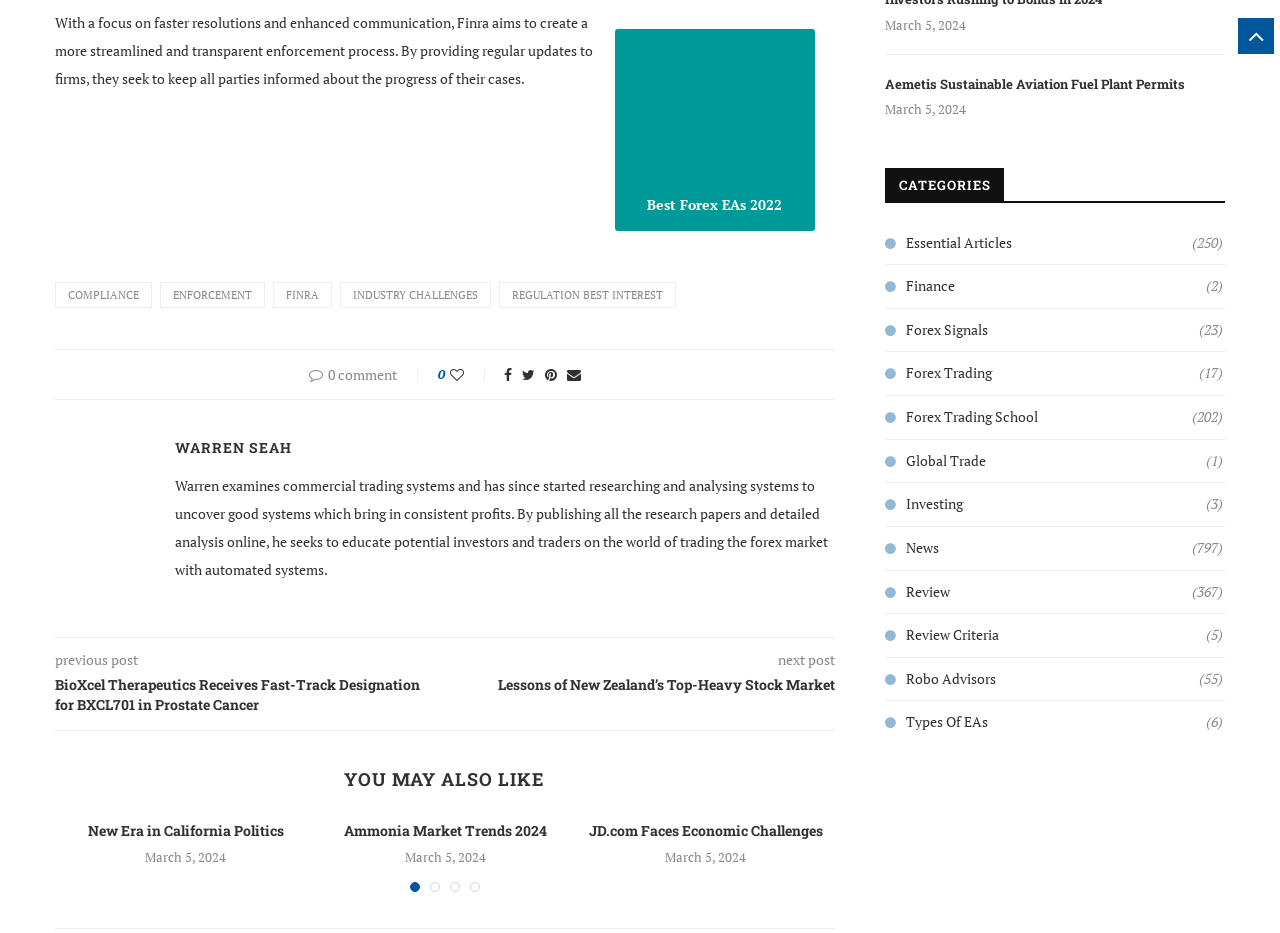Provide a one-word or short-phrase answer to the question:
What is the topic of the article above the 'YOU MAY ALSO LIKE' section?

BioXcel Therapeutics